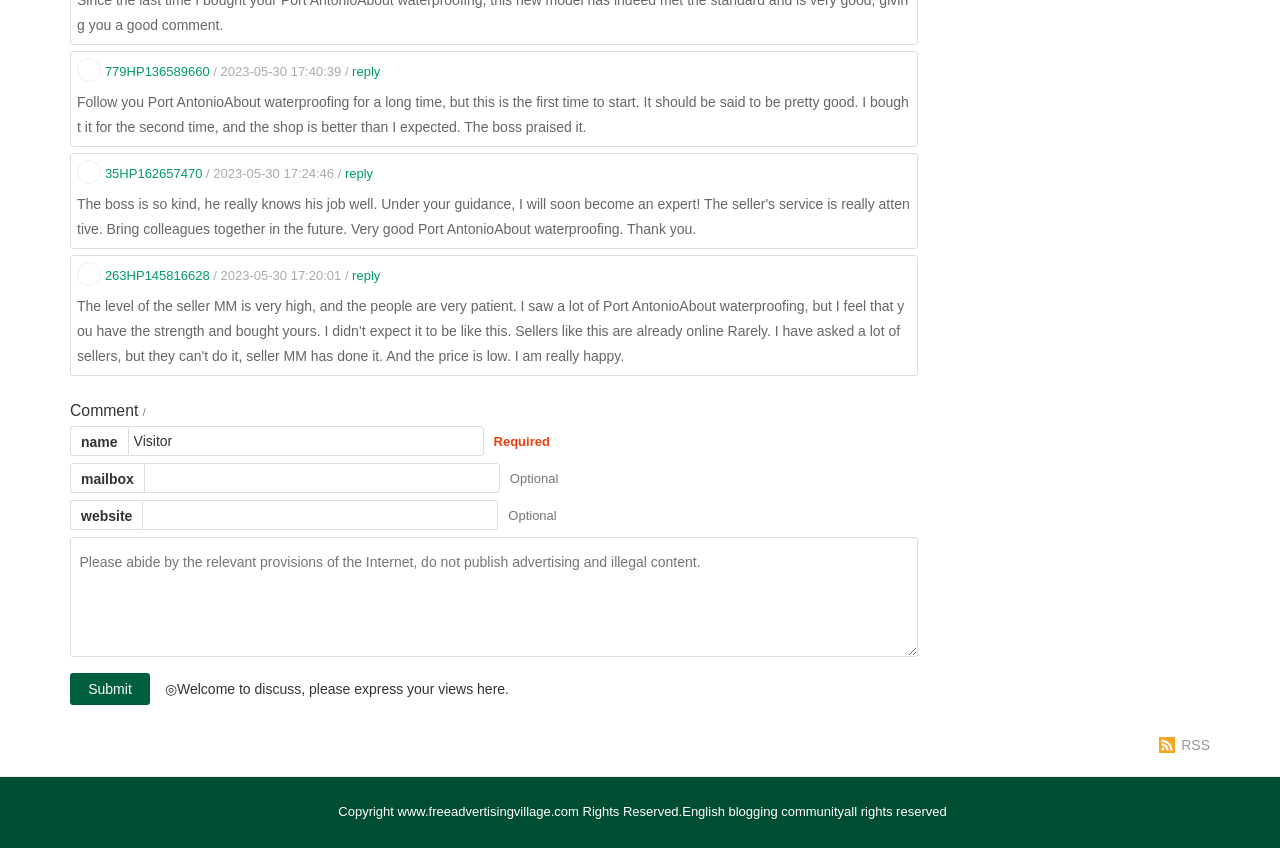Identify the coordinates of the bounding box for the element described below: "reply". Return the coordinates as four float numbers between 0 and 1: [left, top, right, bottom].

[0.269, 0.196, 0.291, 0.214]